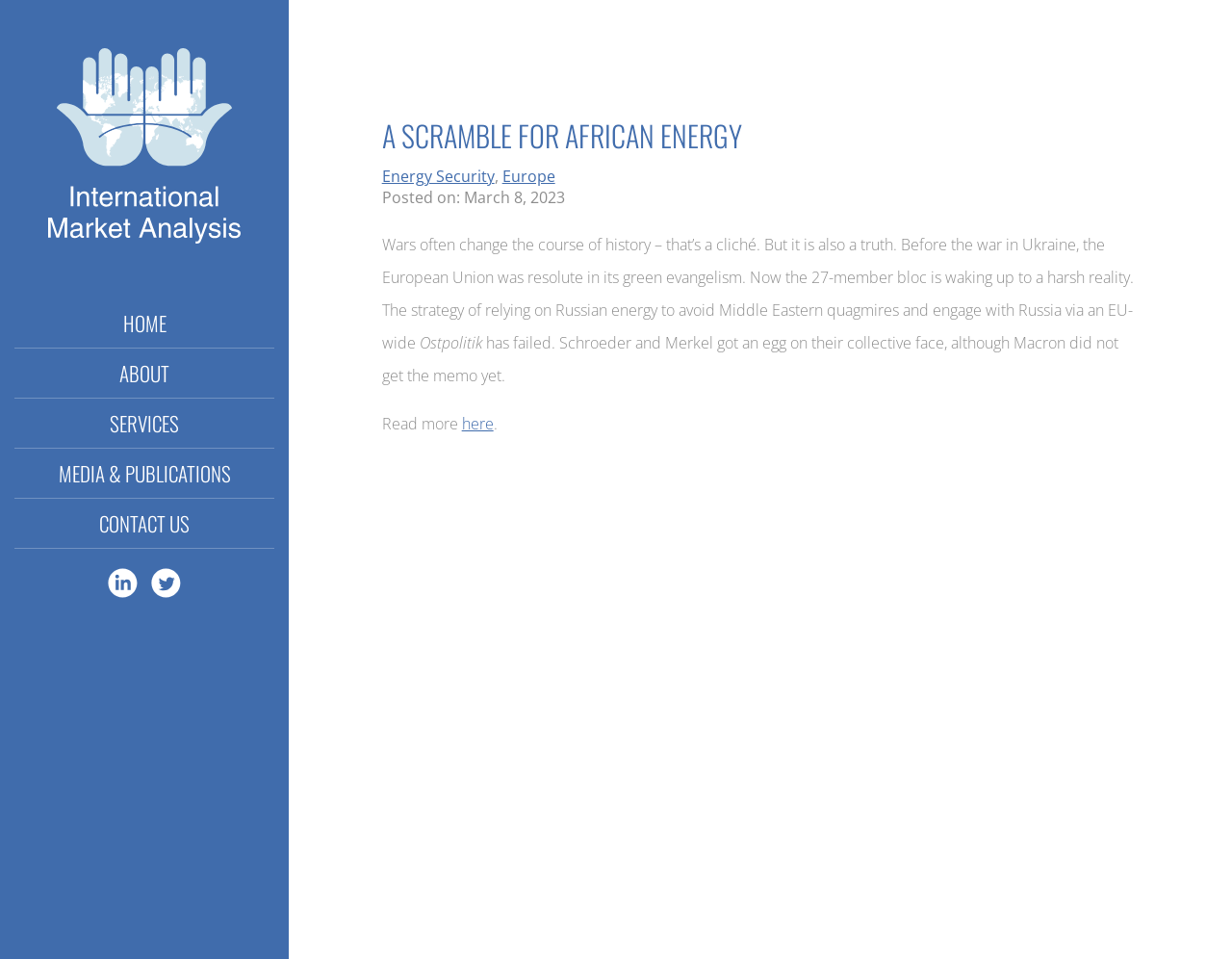Use one word or a short phrase to answer the question provided: 
What is the name of the market analysis?

International Market Analysis